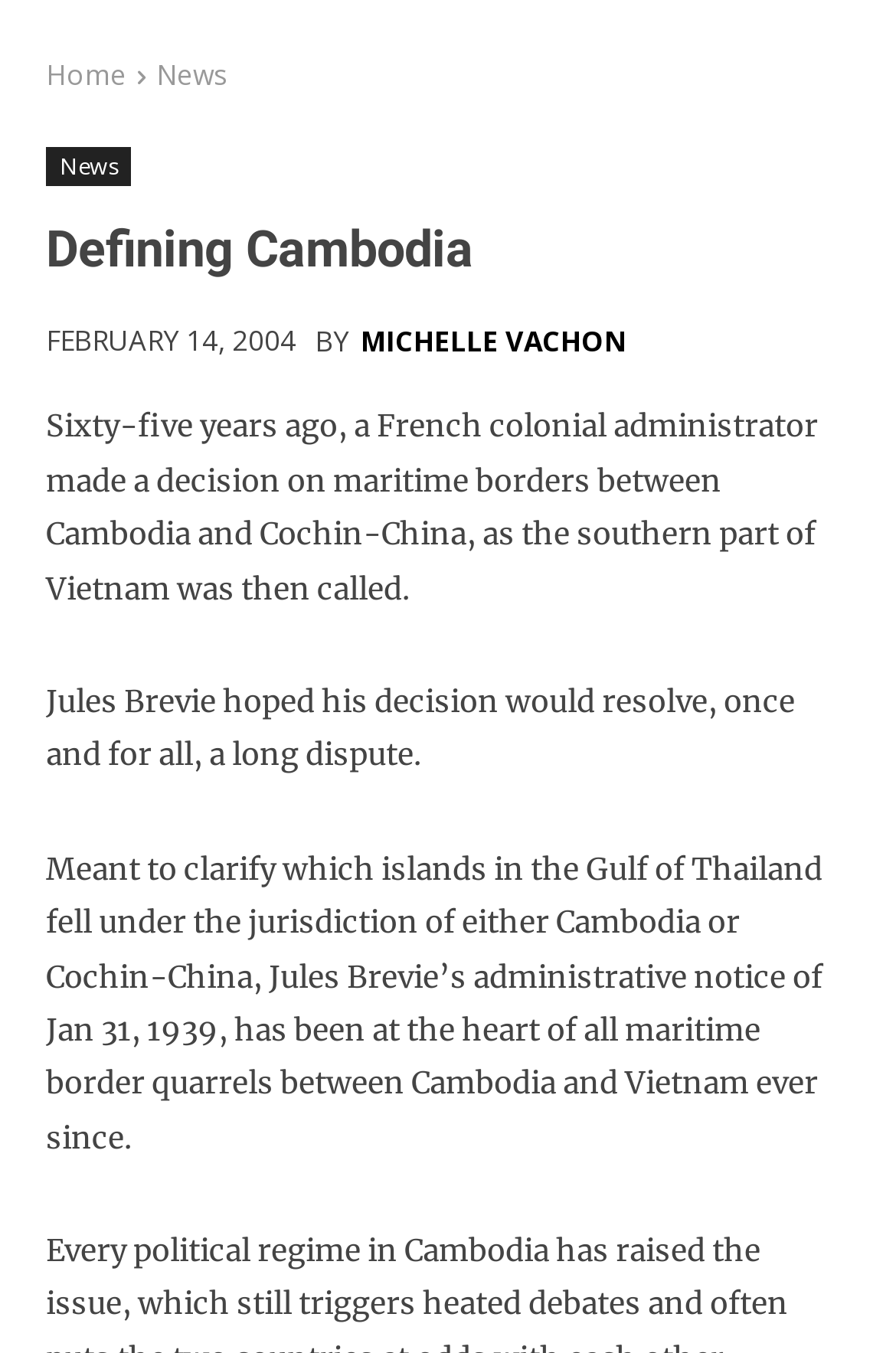What is the purpose of Jules Brevie's administrative notice?
Based on the screenshot, answer the question with a single word or phrase.

to clarify which islands in the Gulf of Thailand fell under the jurisdiction of either Cambodia or Cochin-China